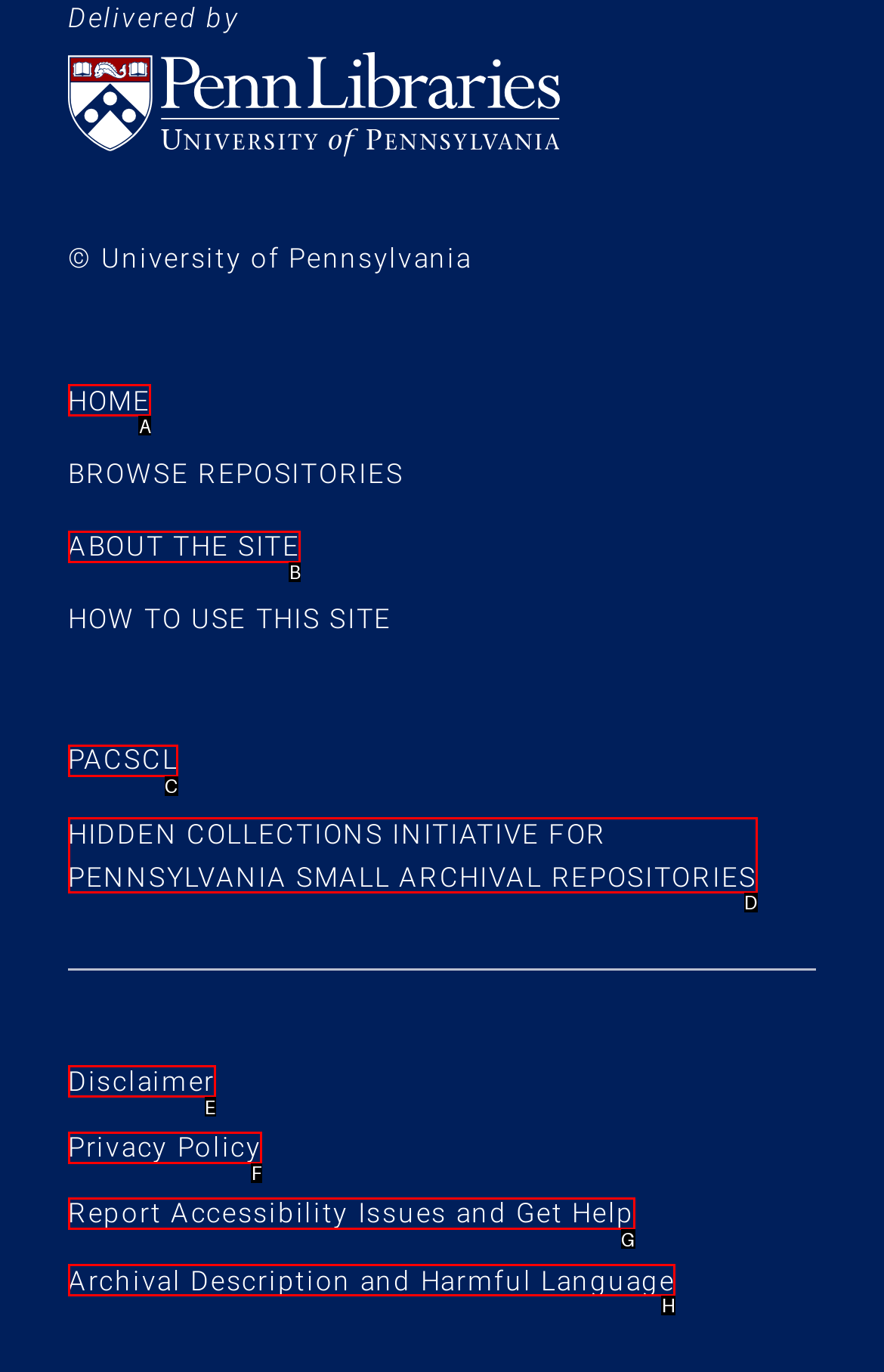Select the letter that aligns with the description: PACSCL. Answer with the letter of the selected option directly.

C